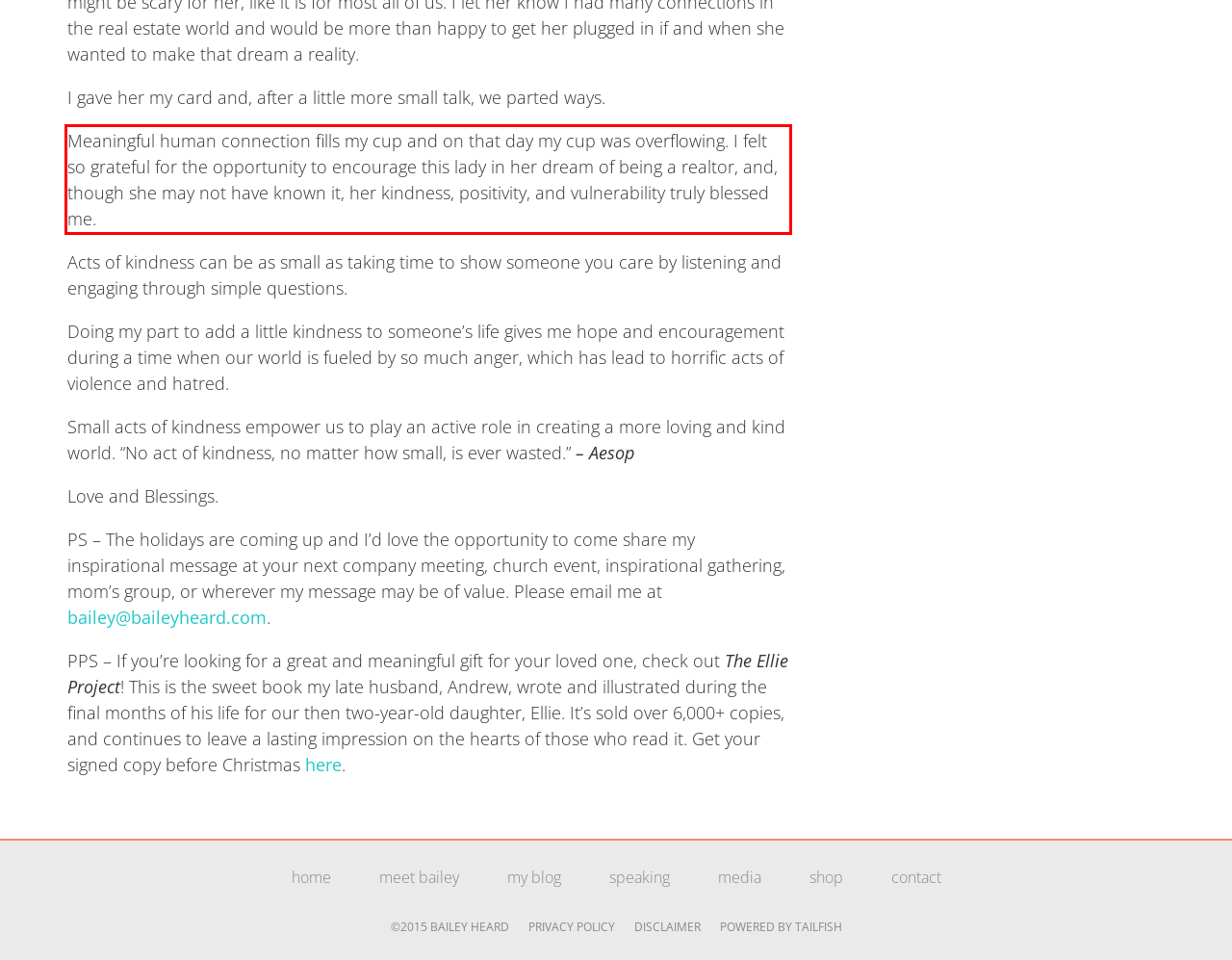You are given a screenshot with a red rectangle. Identify and extract the text within this red bounding box using OCR.

Meaningful human connection fills my cup and on that day my cup was overflowing. I felt so grateful for the opportunity to encourage this lady in her dream of being a realtor, and, though she may not have known it, her kindness, positivity, and vulnerability truly blessed me.